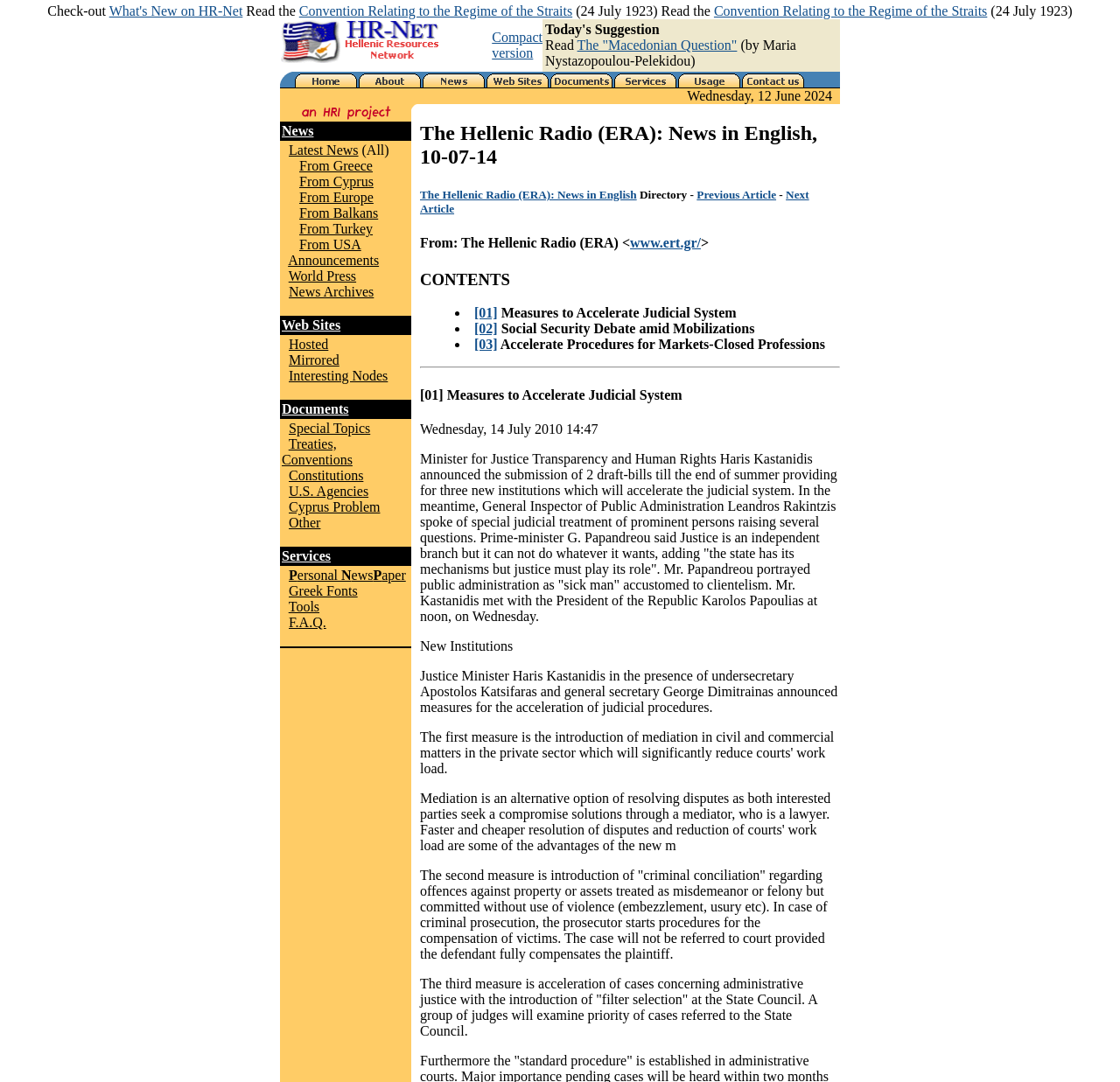What are the categories of news?
Using the image, give a concise answer in the form of a single word or short phrase.

Latest News, From Greece, etc.